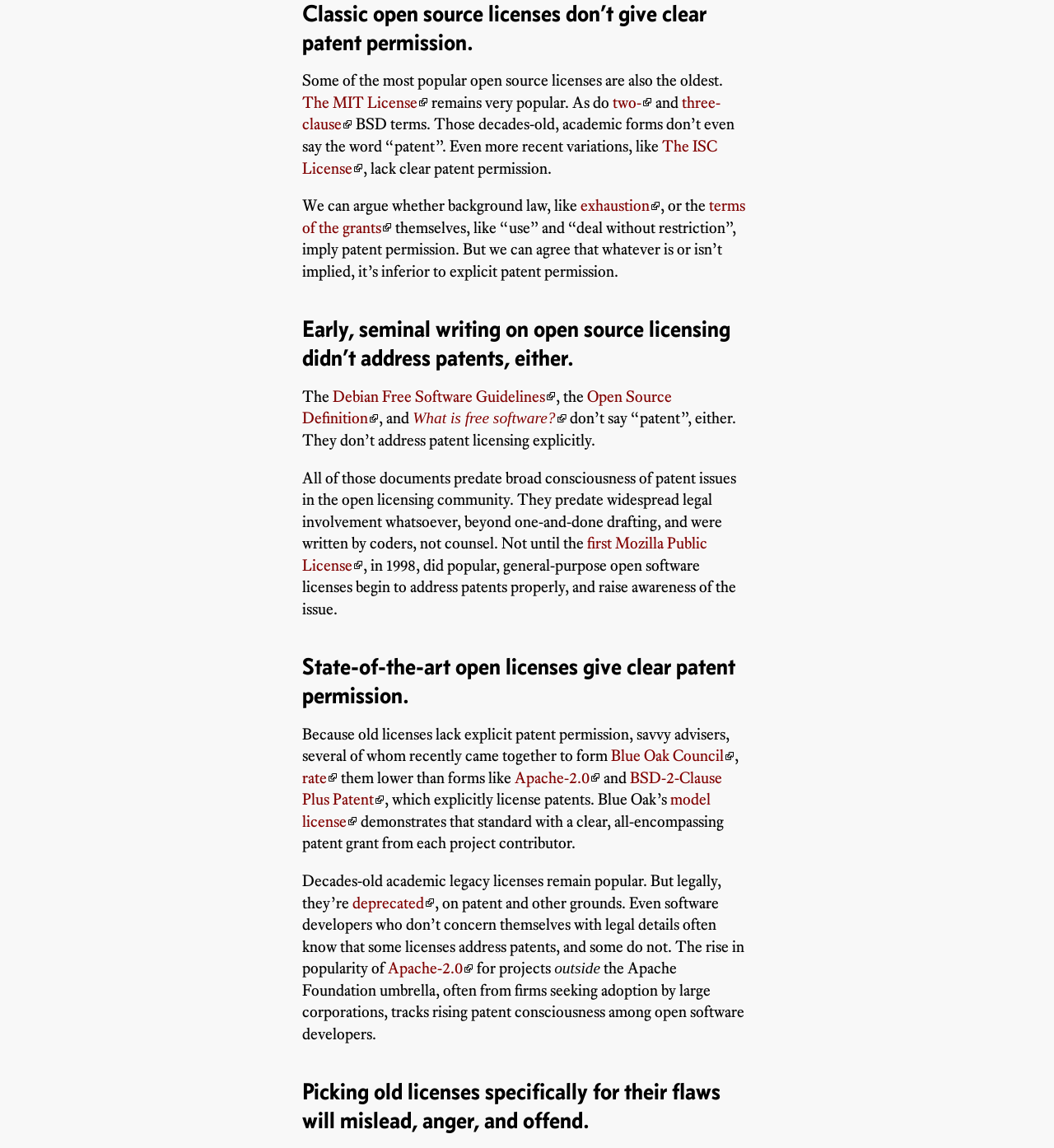Given the description of a UI element: "rate", identify the bounding box coordinates of the matching element in the webpage screenshot.

[0.287, 0.669, 0.32, 0.685]